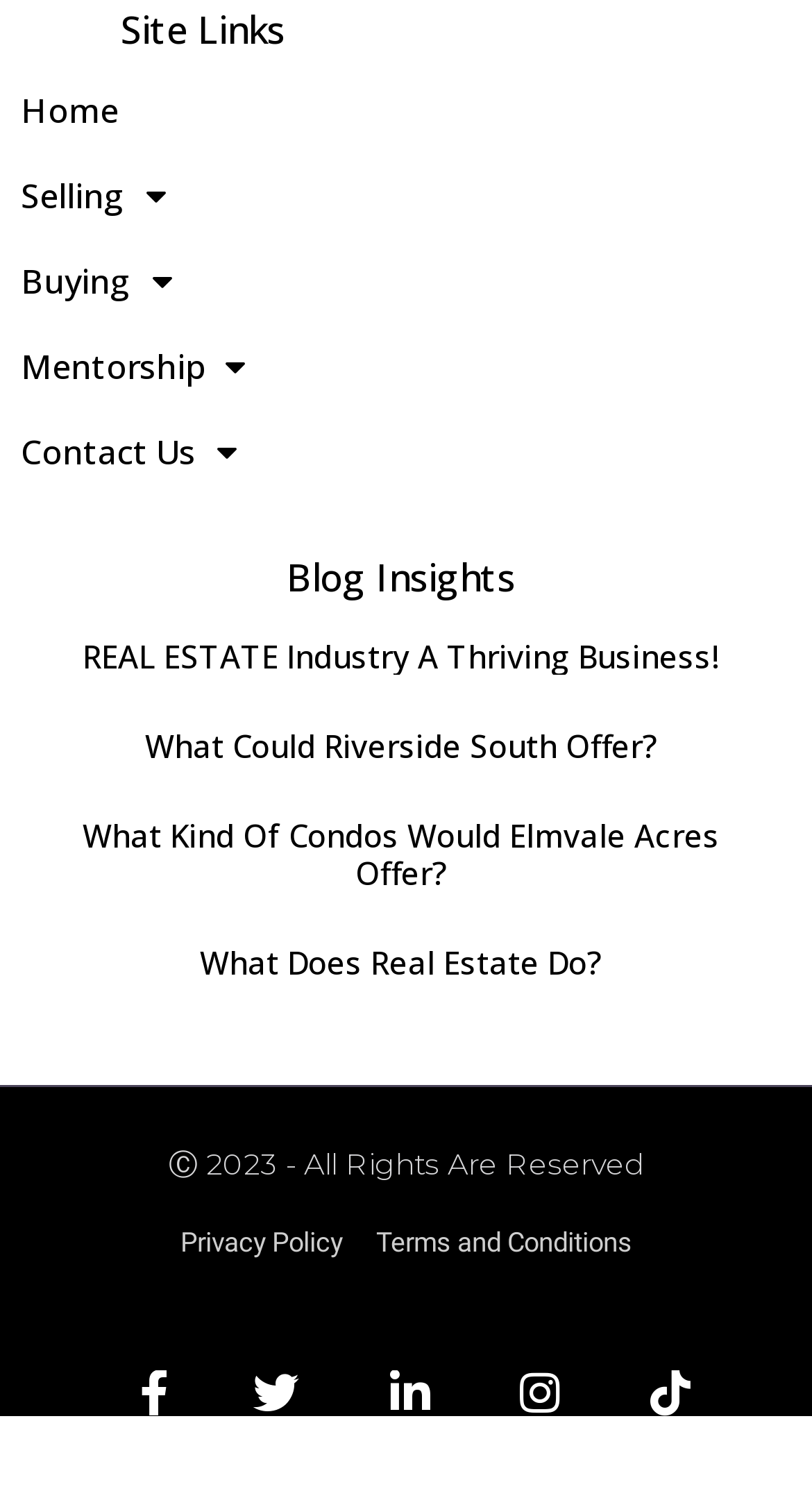How many links are there in the 'Site Links' section?
Refer to the image and provide a one-word or short phrase answer.

5